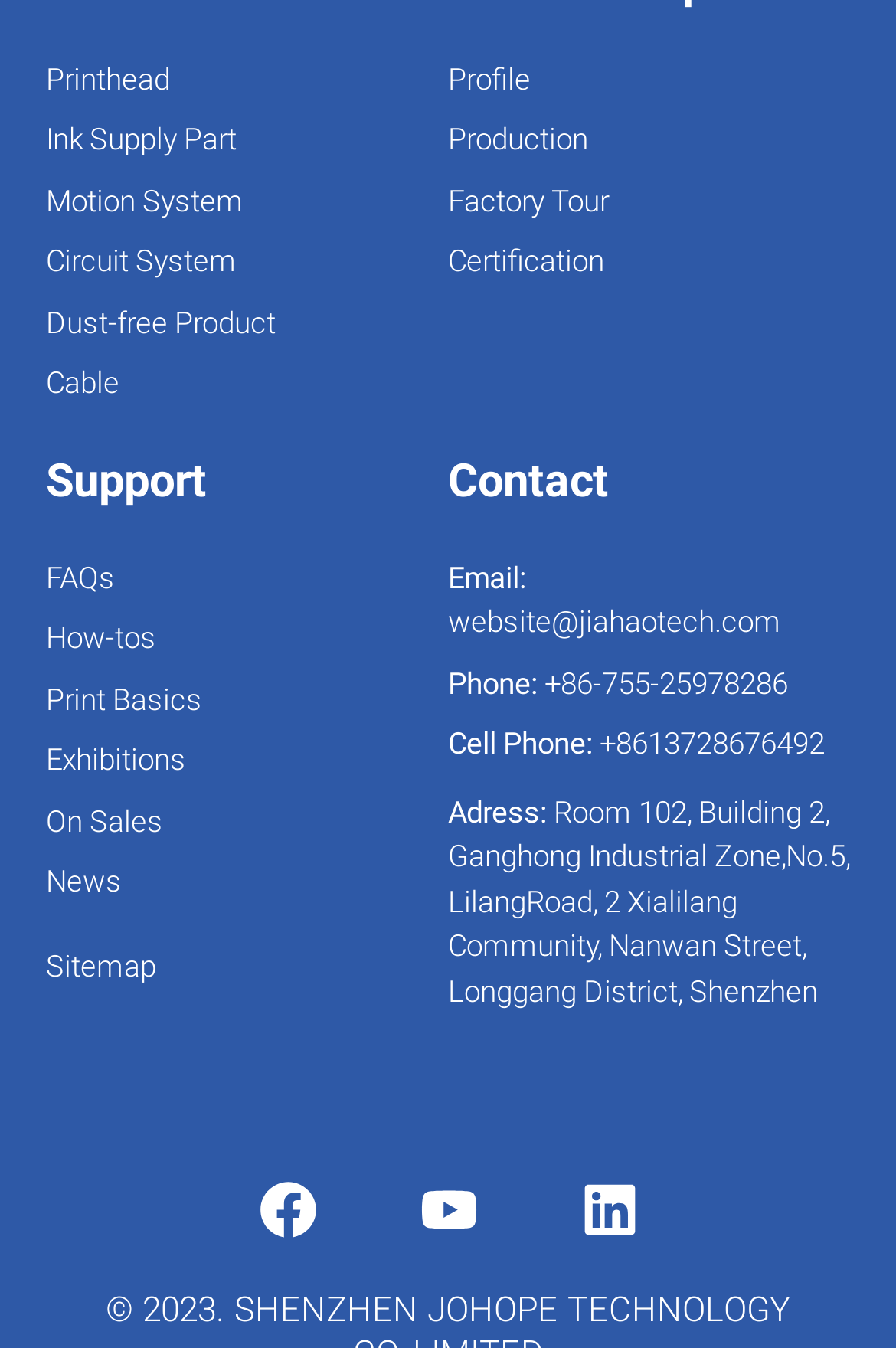How many social media links are there?
Provide a comprehensive and detailed answer to the question.

I found three social media links at the bottom of the page, which are Facebook, Youtube, and Linkedin.